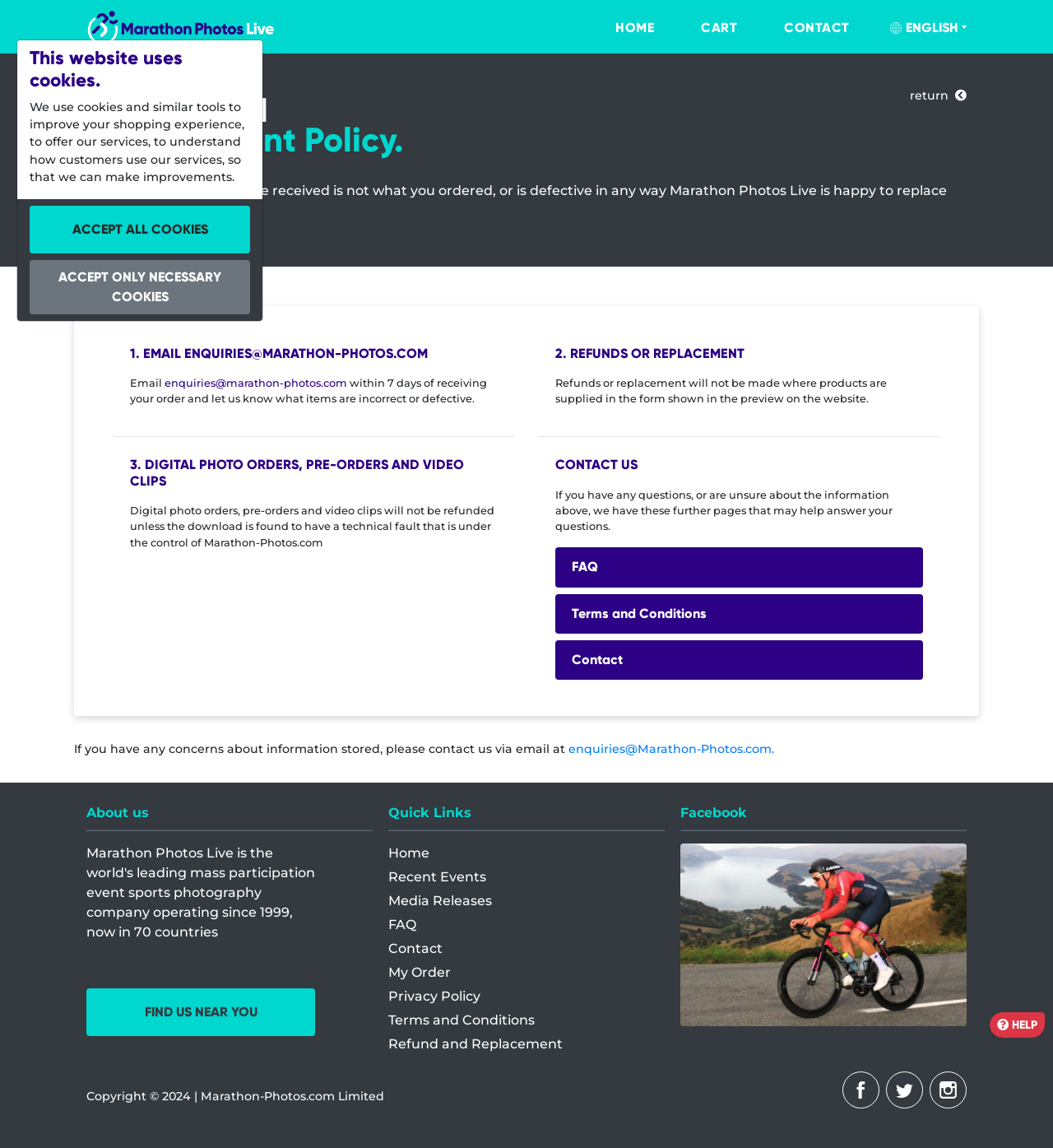Describe all visible elements and their arrangement on the webpage.

The webpage is about Marathon Photos Live, a leading mass participation event sports photography company operating in 70 countries. At the top, there is a vertical menu with four items: "HOME", "CART", "CONTACT", and a language selection button with the current language set to English. 

Below the menu, there are two headings: "Refund and Replacement Policy." The page then explains the refund and replacement policy in detail, divided into four sections: "1. EMAIL ENQUIRIES", "2. REFUNDS OR REPLACEMENT", "3. DIGITAL PHOTO ORDERS, PRE-ORDERS AND VIDEO CLIPS", and "CONTACT US". Each section has a heading and a paragraph of text explaining the policy.

On the right side of the page, there is a link to return to the previous page. Below the policy sections, there is a heading "CONTACT US" with links to "FAQ", "Terms and Conditions", and "Contact". 

Further down, there is a section with a heading "If you have any concerns about information stored, please contact us via email at enquiries@Marathon-Photos.com." Below this, there are links to "About us", "FIND US NEAR YOU", and "Quick Links" with several links to other pages, including "Home", "Recent Events", "Media Releases", "FAQ", "Contact", "My Order", "Privacy Policy", "Terms and Conditions", and "Refund and Replacement".

At the bottom of the page, there are links to social media platforms, including Facebook, Twitter, and Instagram, as well as a copyright notice. On the bottom right, there is a "HELP" button. A cookie permission dialog box is also present, explaining the use of cookies on the website and providing options to accept all cookies or only necessary cookies.